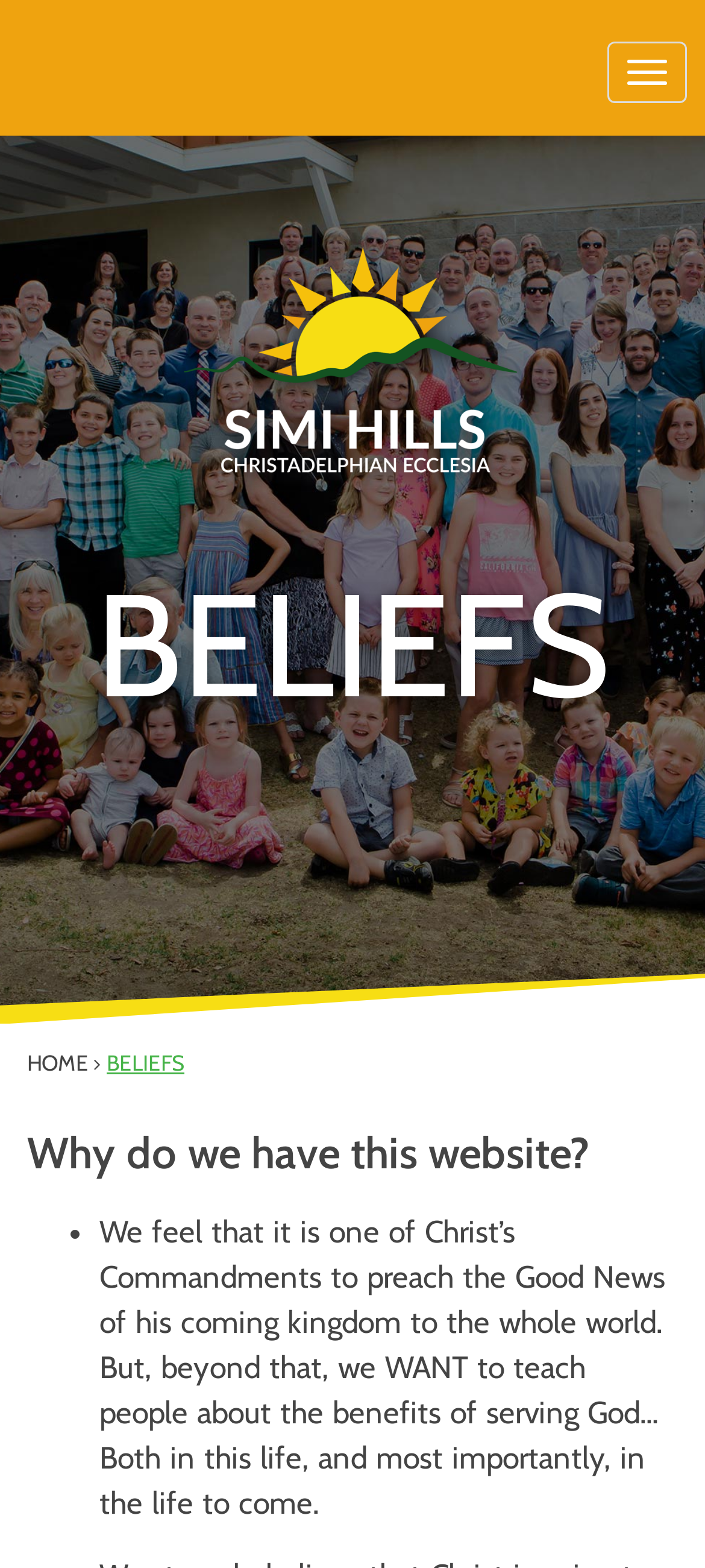What is the image on the top-right corner of the webpage?
Observe the image and answer the question with a one-word or short phrase response.

An image